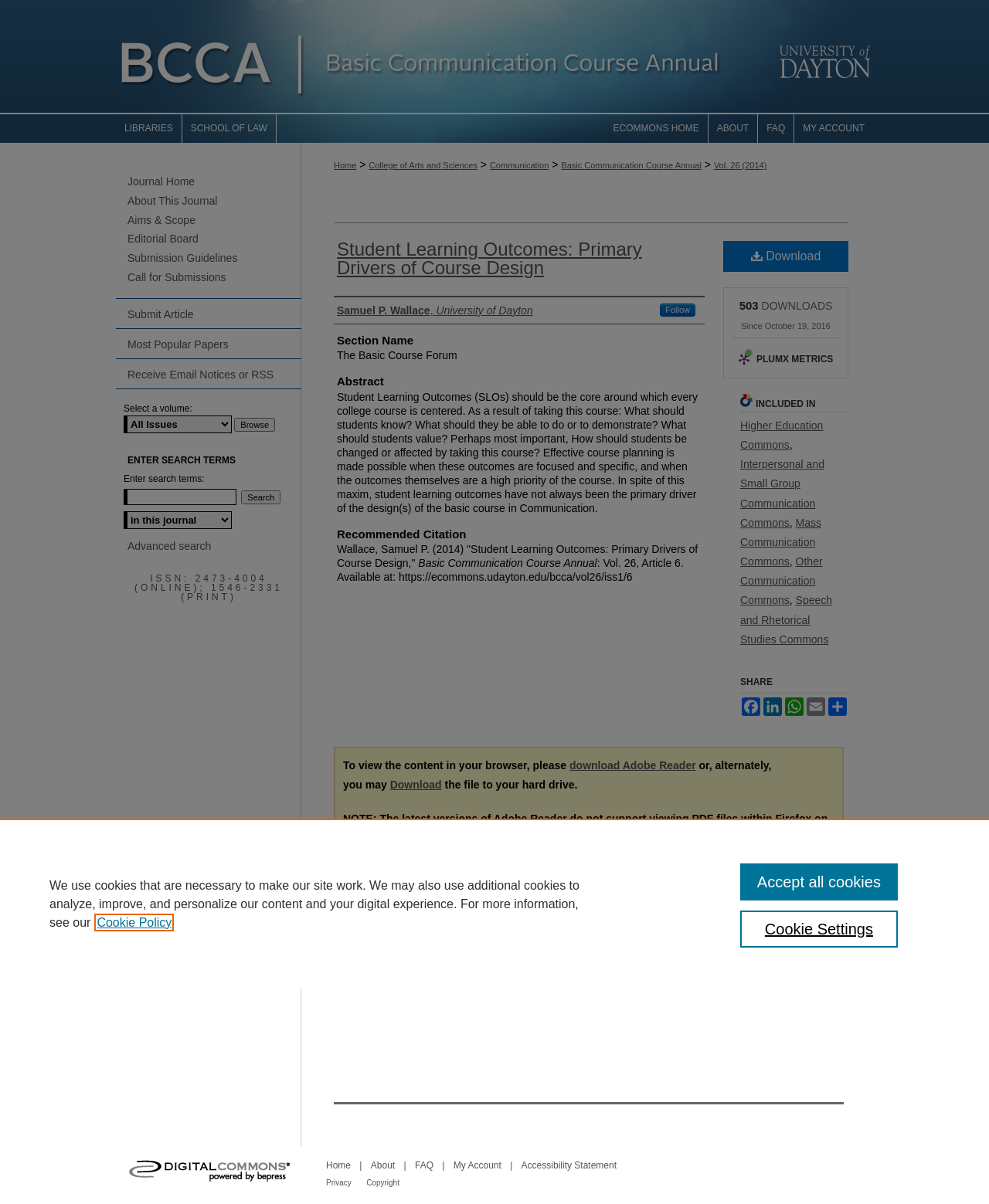Pinpoint the bounding box coordinates of the clickable element to carry out the following instruction: "Click on the 'Download' button."

[0.731, 0.2, 0.858, 0.226]